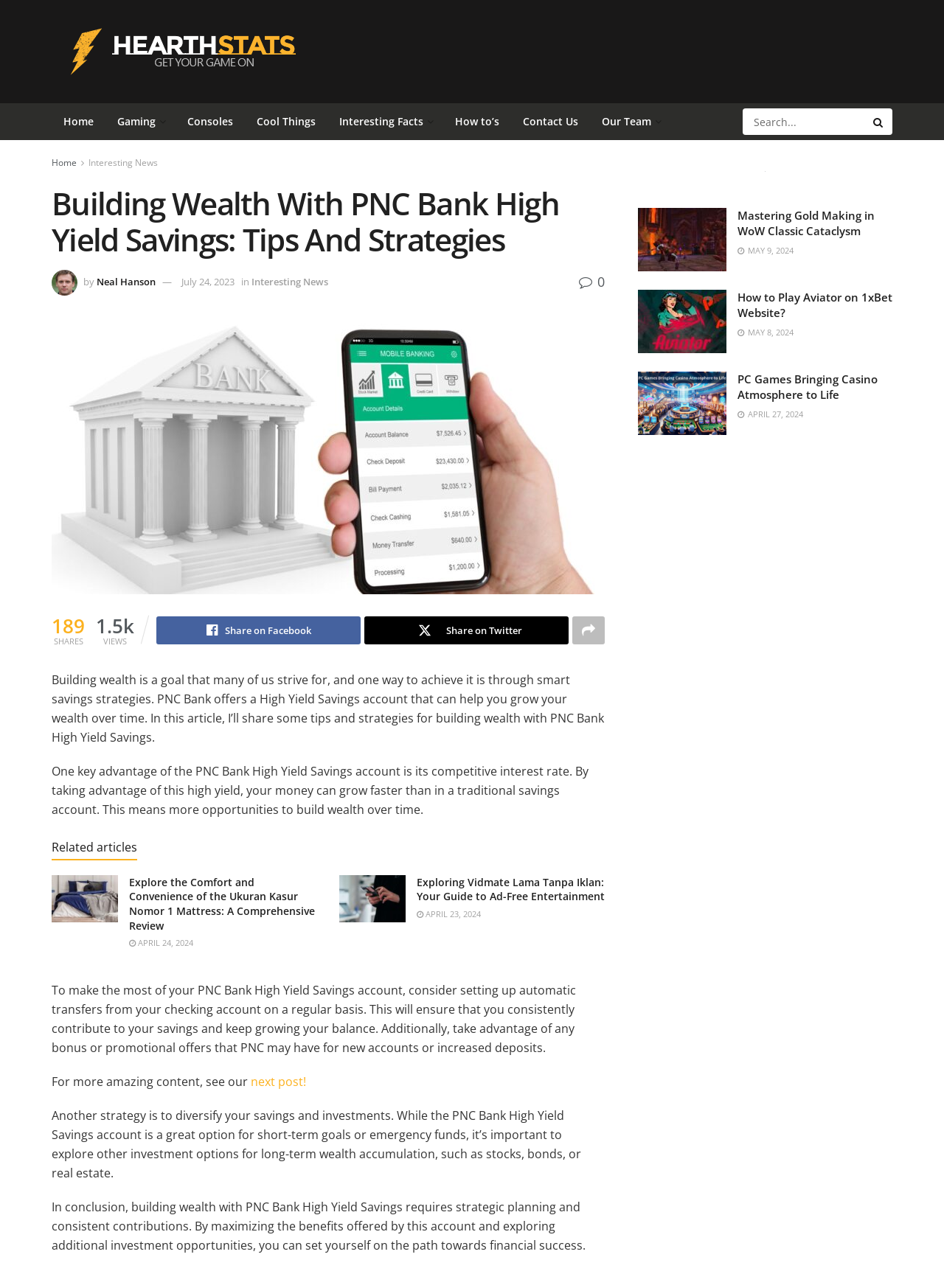Determine the main heading of the webpage and generate its text.

Building Wealth With PNC Bank High Yield Savings: Tips And Strategies